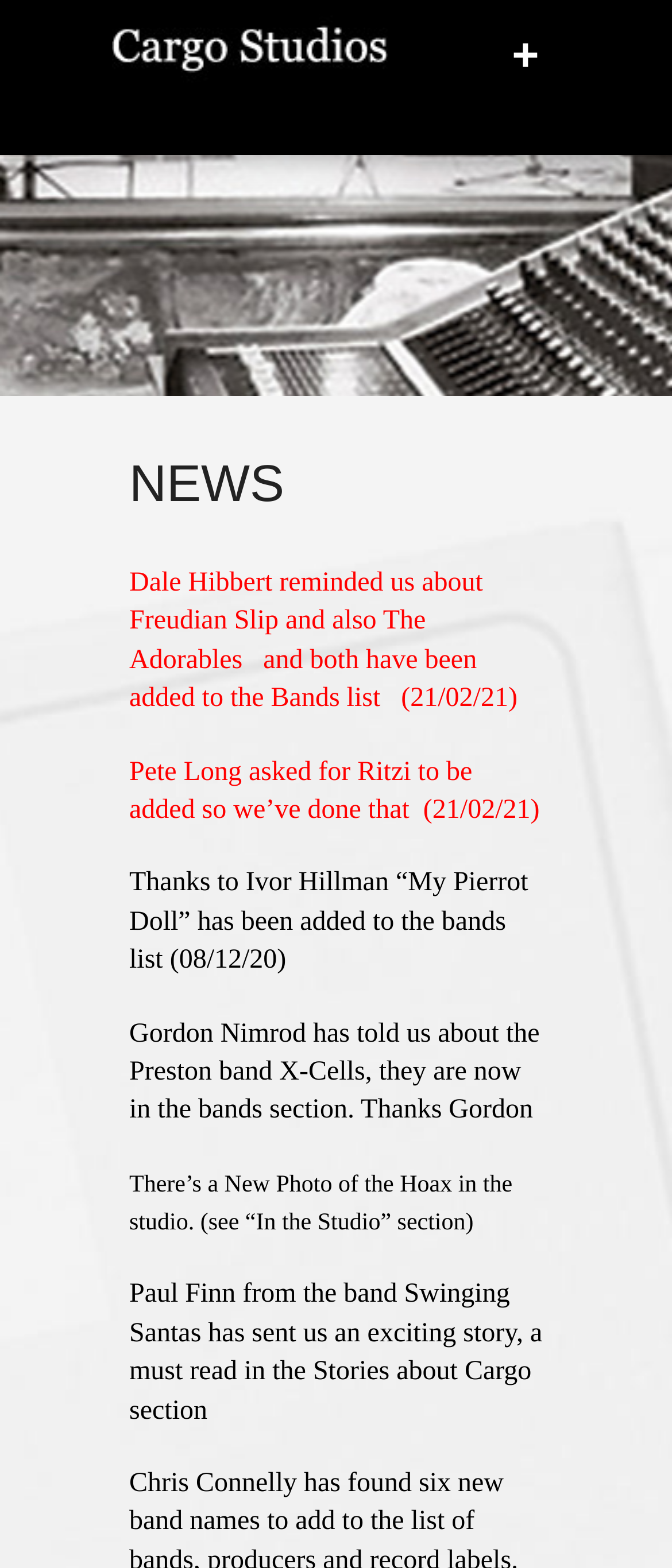Give a detailed account of the webpage, highlighting key information.

The webpage is about Cargo Studios, with a prominent heading "CARGO STUDIOS" at the top left corner. Below this heading, there is a link with the same text. To the right of the heading, there is a small "+" link. 

Below these elements, there is a heading "NEWS" at the top left corner of the main content area. Underneath this heading, there are five paragraphs of text, each describing a news update related to Cargo Studios. The first paragraph mentions Dale Hibbert and the addition of two bands to the list. The second paragraph is about Pete Long's request to add Ritzi to the list. The third paragraph thanks Ivor Hillman for adding "My Pierrot Doll" to the bands list. The fourth paragraph thanks Gordon Nimrod for informing about the Preston band X-Cells. The fifth paragraph mentions a new photo of the Hoax in the studio and invites readers to check the "In the Studio" section. 

Additionally, there is another paragraph that mentions Paul Finn from the band Swinging Santas sharing an exciting story in the "Stories about Cargo" section.